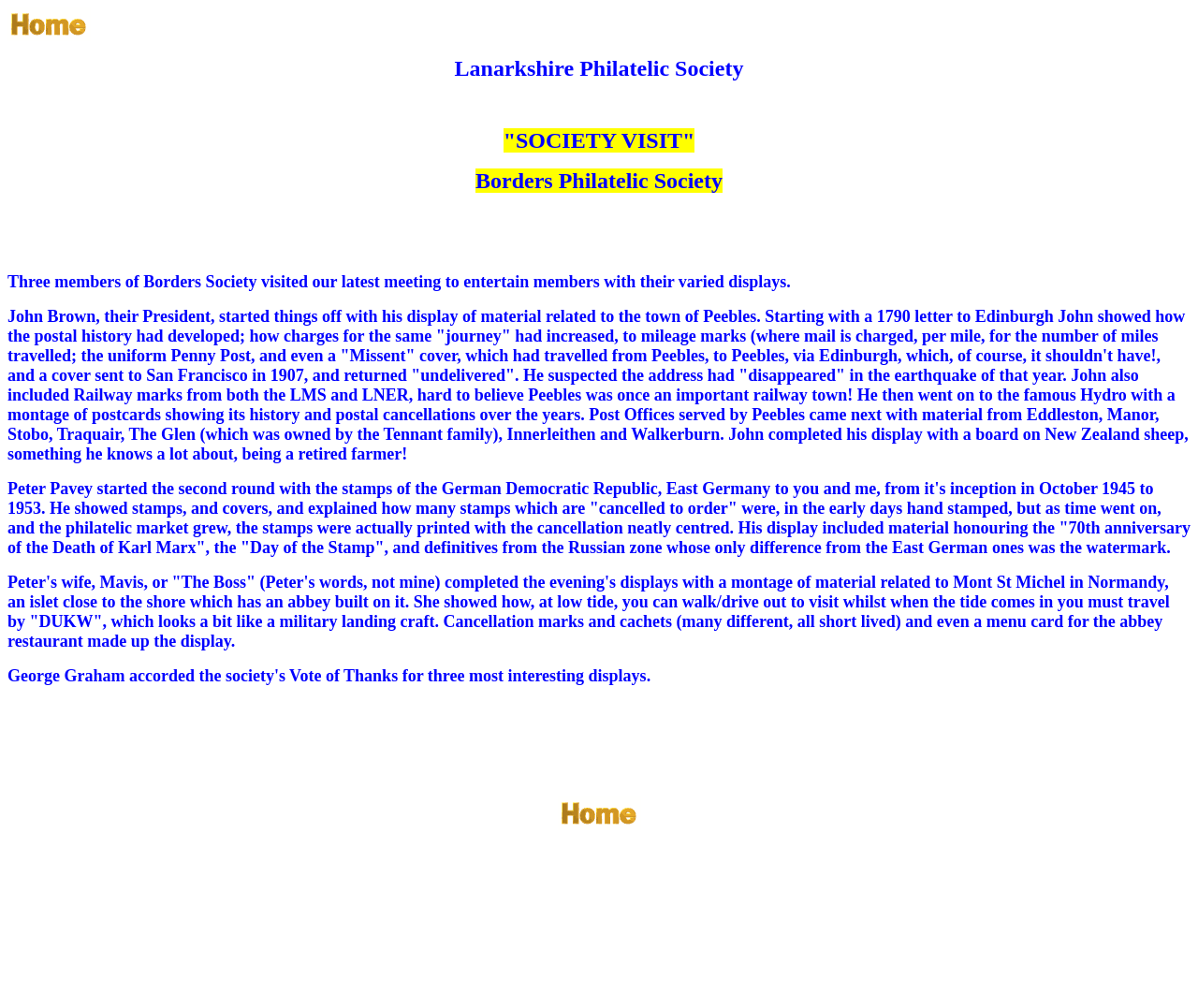Describe all the visual and textual components of the webpage comprehensively.

The webpage is about the Lanarkshire Philatelic Society. At the top left corner, there is a small image and a link. Below this, there is a blank space, followed by a heading "SOCIETY VISIT" in the middle of the page. Underneath, there is a subheading "Borders Philatelic Society" to the left.

The main content of the page is divided into three sections, each describing a visit from members of the Borders Philatelic Society. The first section, located at the top, describes John Brown's display of material related to the town of Peebles, including postal history, railway marks, and post offices served by Peebles. This section takes up a significant portion of the page.

The second section, located below the first, describes Peter Pavey's display of stamps from the German Democratic Republic, including stamps, covers, and cancellations. This section is slightly shorter than the first.

The third section, located at the bottom, describes Peter's wife Mavis's display of material related to Mont St Michel in Normandy, including cancellation marks, cachets, and a menu card for the abbey restaurant.

At the very bottom of the page, there is another link with a small image to the right.